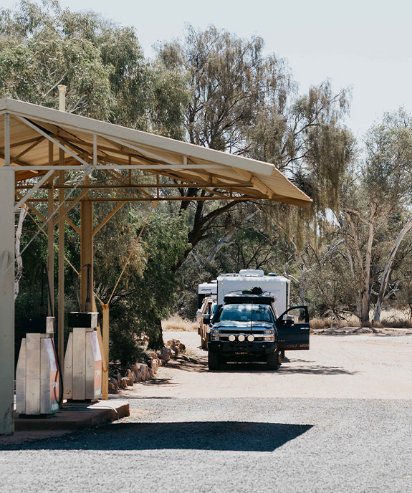What leads deeper into the park?
Please answer the question as detailed as possible.

According to the caption, 'the dirt path leads deeper into the park, hinting at the spacious, private camping sites available for guests', which indicates the path's purpose and location.